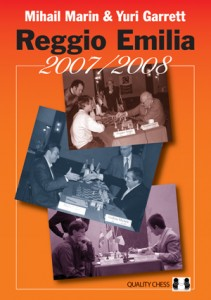Thoroughly describe what you see in the image.

This image features the book cover design for "Reggio Emilia 2007/2008," authored by Mihail Marin and Yuri Garrett, published by Quality Chess. The cover showcases a vibrant orange background that prominently displays the title and subtitle in bold, contrasting typography. Central to the design are three photographs depicting chess players engaged in competitive matches, highlighting the dynamic atmosphere of the chess tournament. The layout effectively combines imagery with text, creating an eye-catching front cover ideal for chess enthusiasts and readers interested in tournament records. The design reflects the professional quality associated with chess publications, while also appealing to a wide audience interested in this intellectual sport.